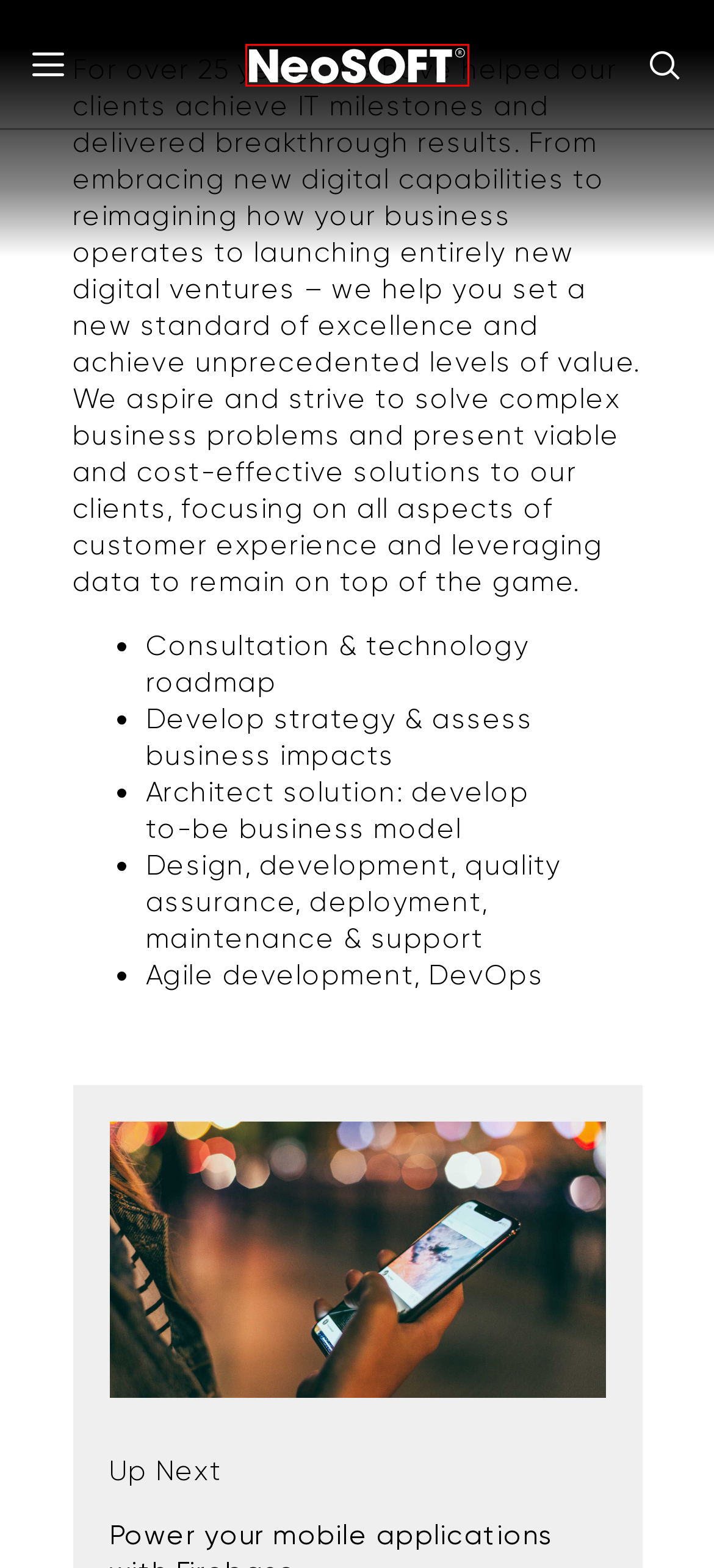You have a screenshot showing a webpage with a red bounding box around a UI element. Choose the webpage description that best matches the new page after clicking the highlighted element. Here are the options:
A. IT Outsourcing & Software Development Company - NeoSOFT
B. Industries we Serve - NeoSOFT
C. Five Friendly Open Source Tools for Testing Web Applications - NeoSOFT
D. Choose the Right Database for Your Application - NeoSOFT
E. You searched for Services - NeoSOFT
F. NeoSOFT Careers - Software Jobs | Building for Billions
G. You searched for Solutions - NeoSOFT
H. Global Office Locations and Contact Information - NeoSOFT

A